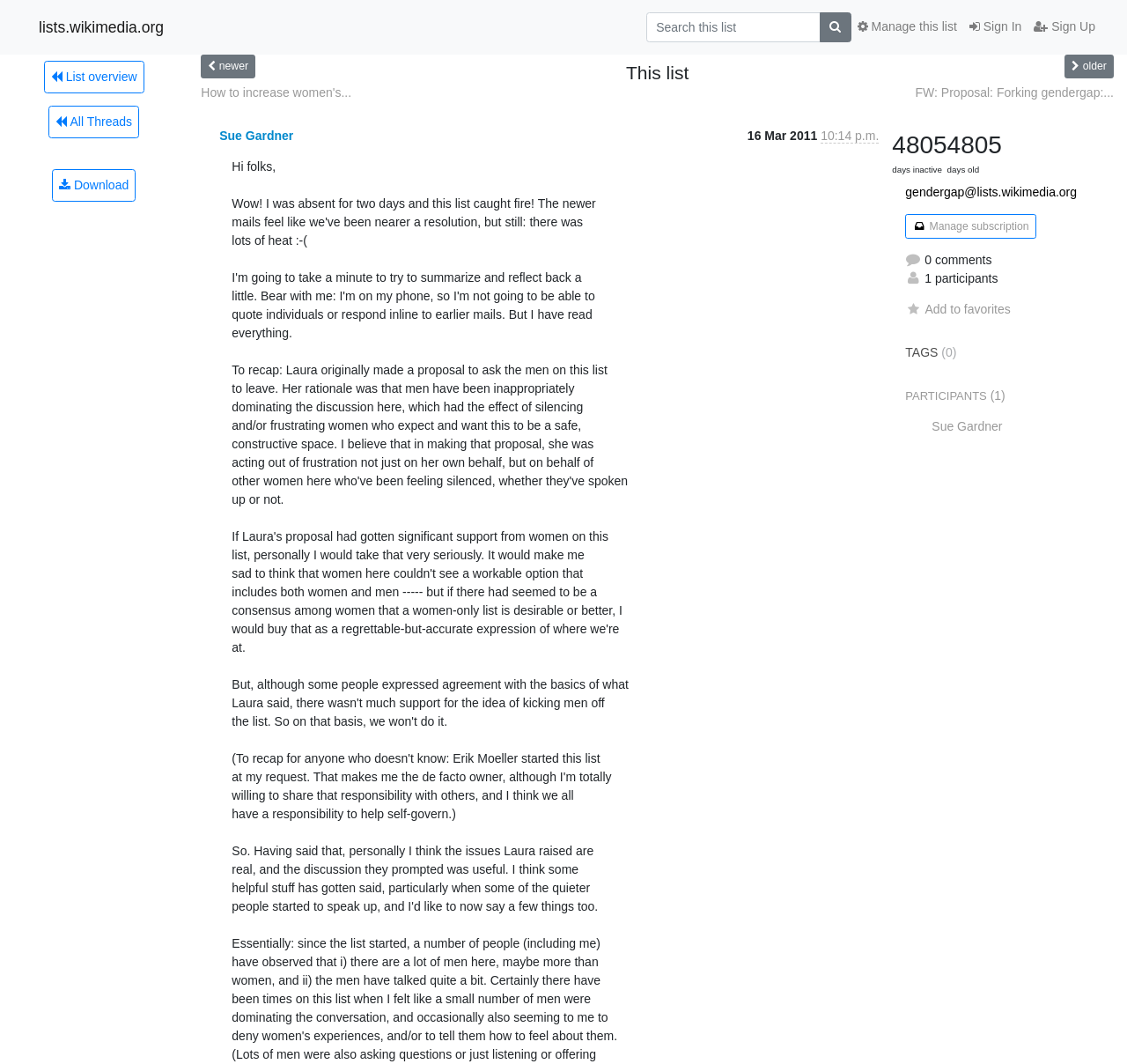Pinpoint the bounding box coordinates of the area that should be clicked to complete the following instruction: "Download". The coordinates must be given as four float numbers between 0 and 1, i.e., [left, top, right, bottom].

[0.046, 0.159, 0.12, 0.189]